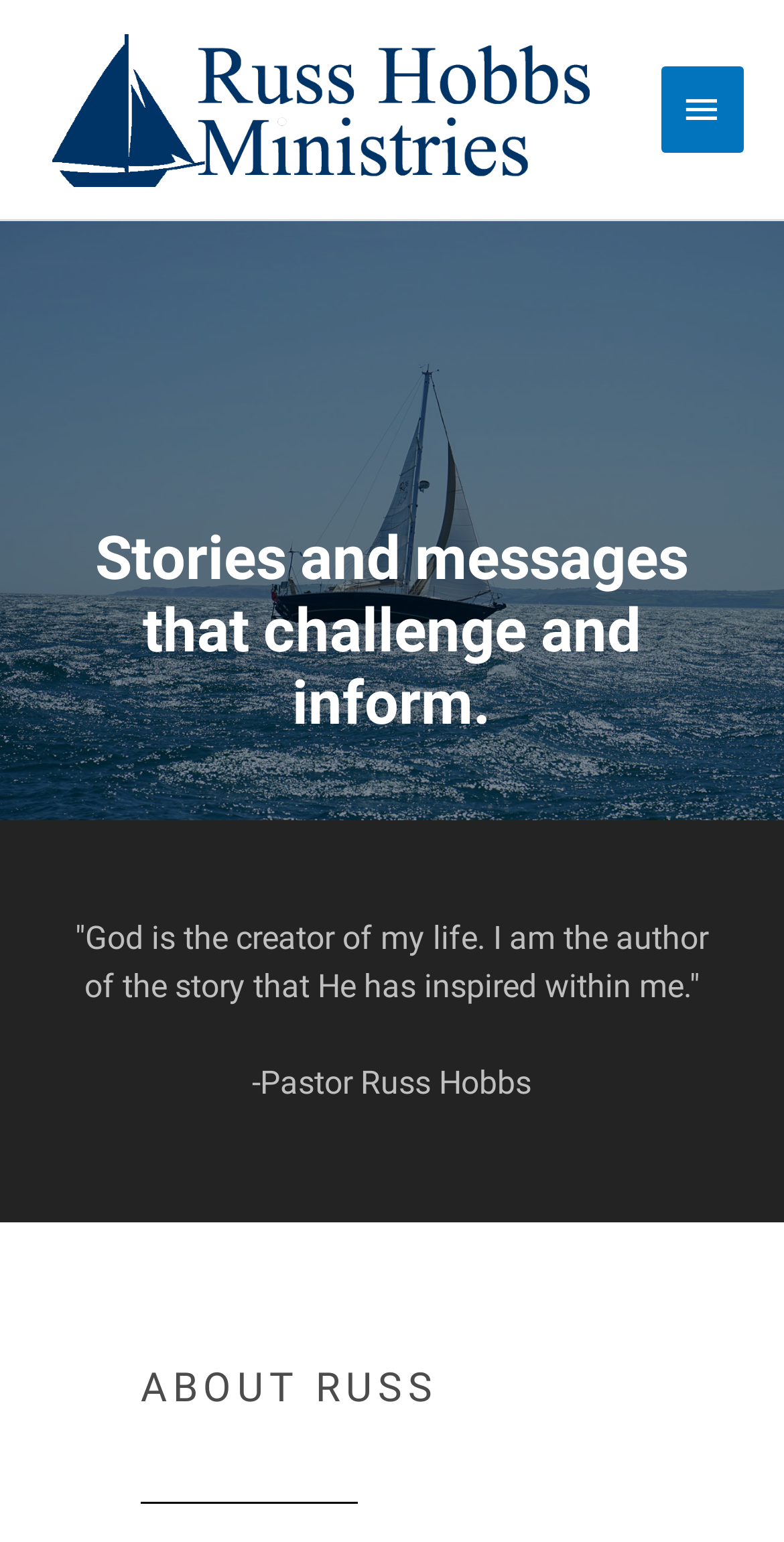What is the principal heading displayed on the webpage?

Stories and messages that challenge and inform.